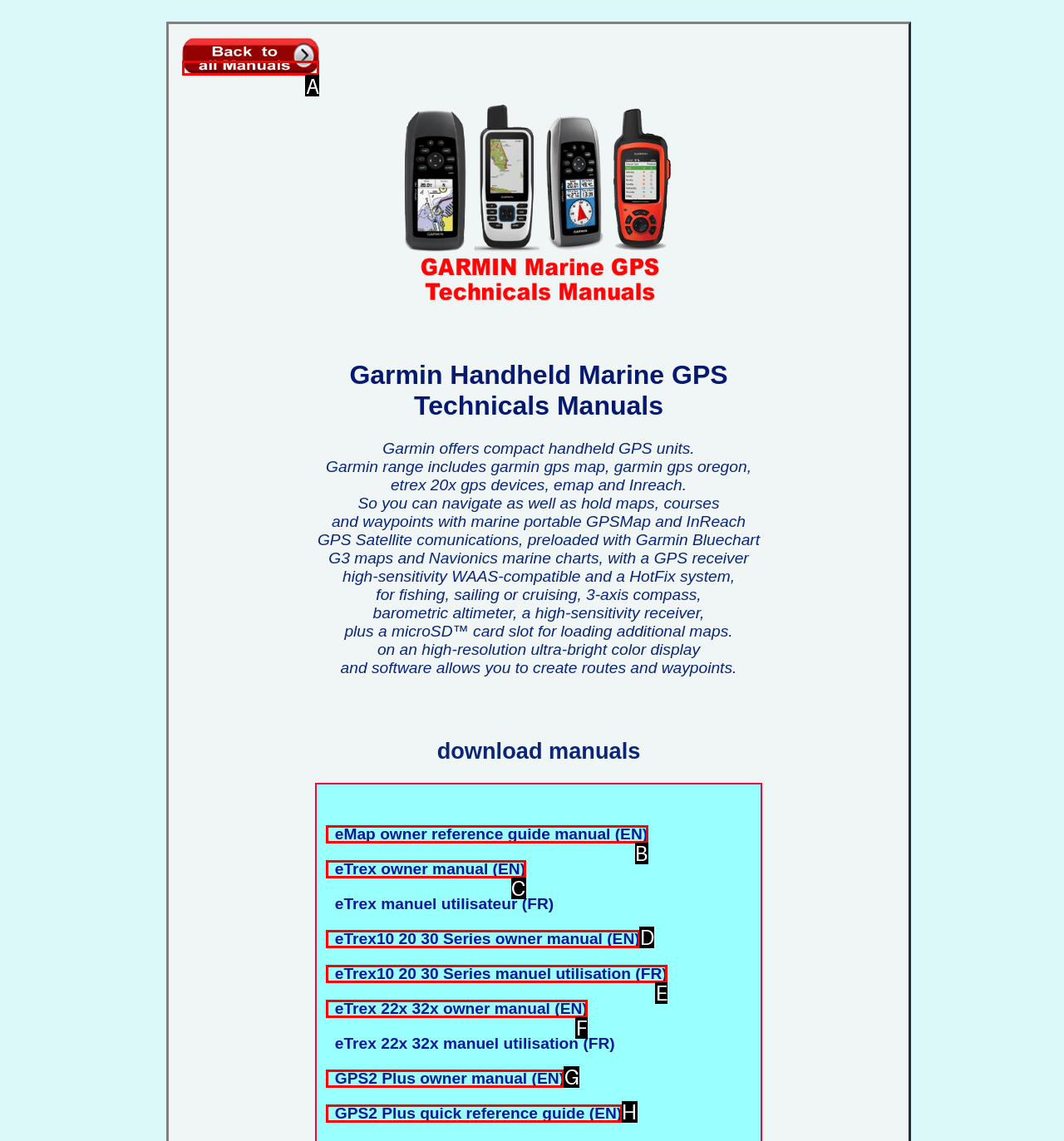From the choices provided, which HTML element best fits the description: GPS2 Plus owner manual (EN)? Answer with the appropriate letter.

G